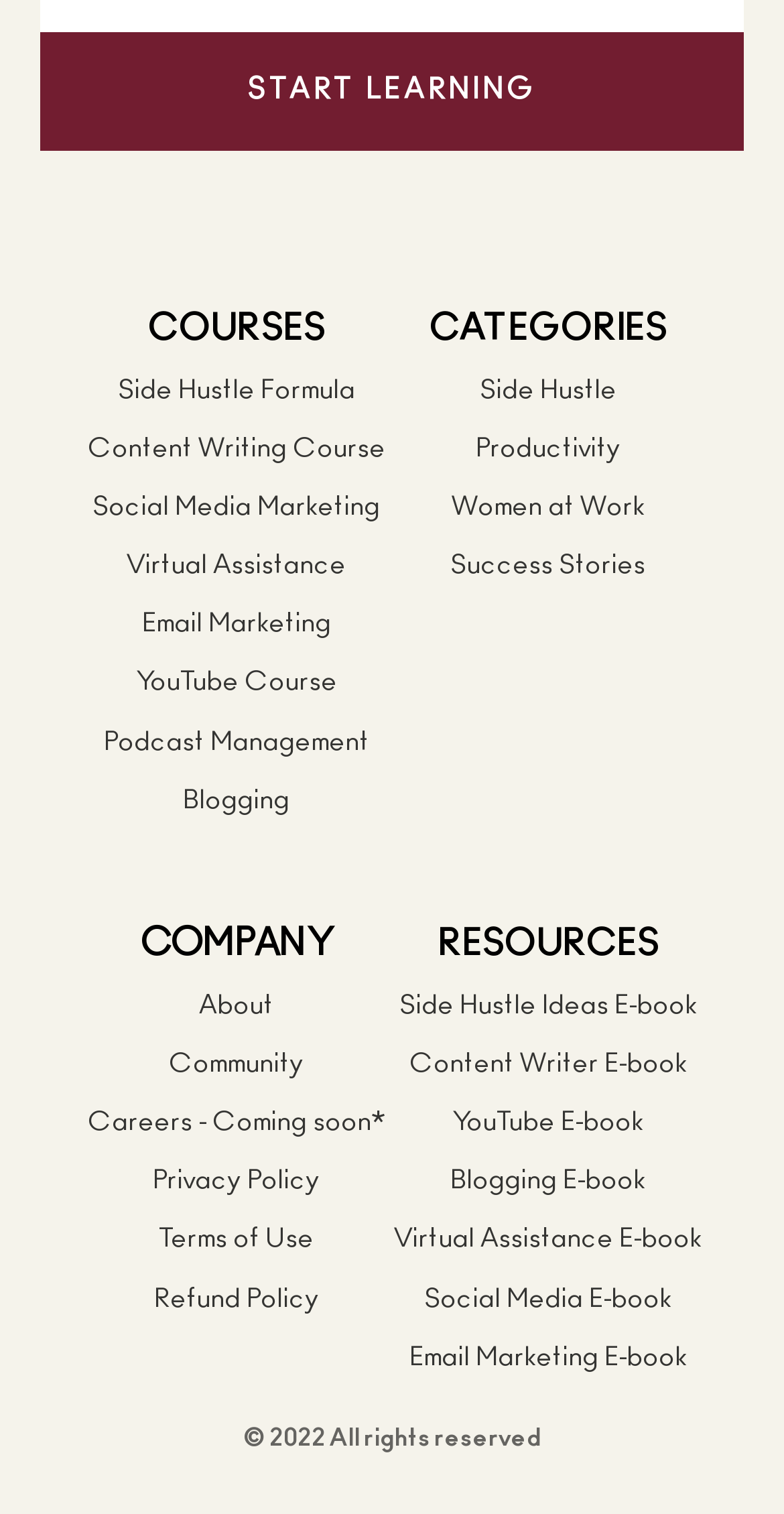Locate the bounding box coordinates of the area that needs to be clicked to fulfill the following instruction: "Explore the 'CATEGORIES' section". The coordinates should be in the format of four float numbers between 0 and 1, namely [left, top, right, bottom].

[0.5, 0.206, 0.897, 0.229]